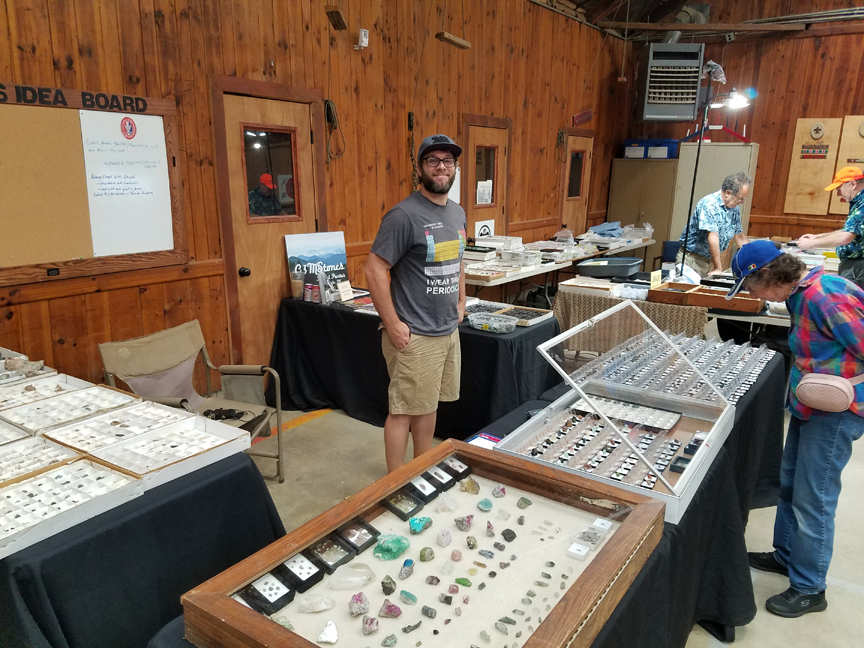Generate an elaborate caption that includes all aspects of the image.

In a vibrant mineral and gem show setting, Brandon Bennett stands confidently at his vendor table, showcasing a stunning array of minerals sourced from across the United States and beyond. With a friendly demeanor, he wears a casual grey t-shirt adorned with colorful stripes, paired with beige shorts, embodying a relaxed yet informative atmosphere typical of such events.

The table in front of him is beautifully arranged, featuring a transparent display case filled with intricately placed specimens, making it easy for visitors to admire the assortment of rocks and minerals. To his left, a collection of mineral samples is neatly organized in shallow boxes, enticing guests to explore the unique offerings. In the background, fellow vendors and customers engage in lively discussions, enhancing the energetic vibe of the venue.

The wooden walls of the space, combined with the inviting ambiance, create a warm and welcoming environment for rockhound enthusiasts and casual visitors alike, eager to discover the geological treasures on display.